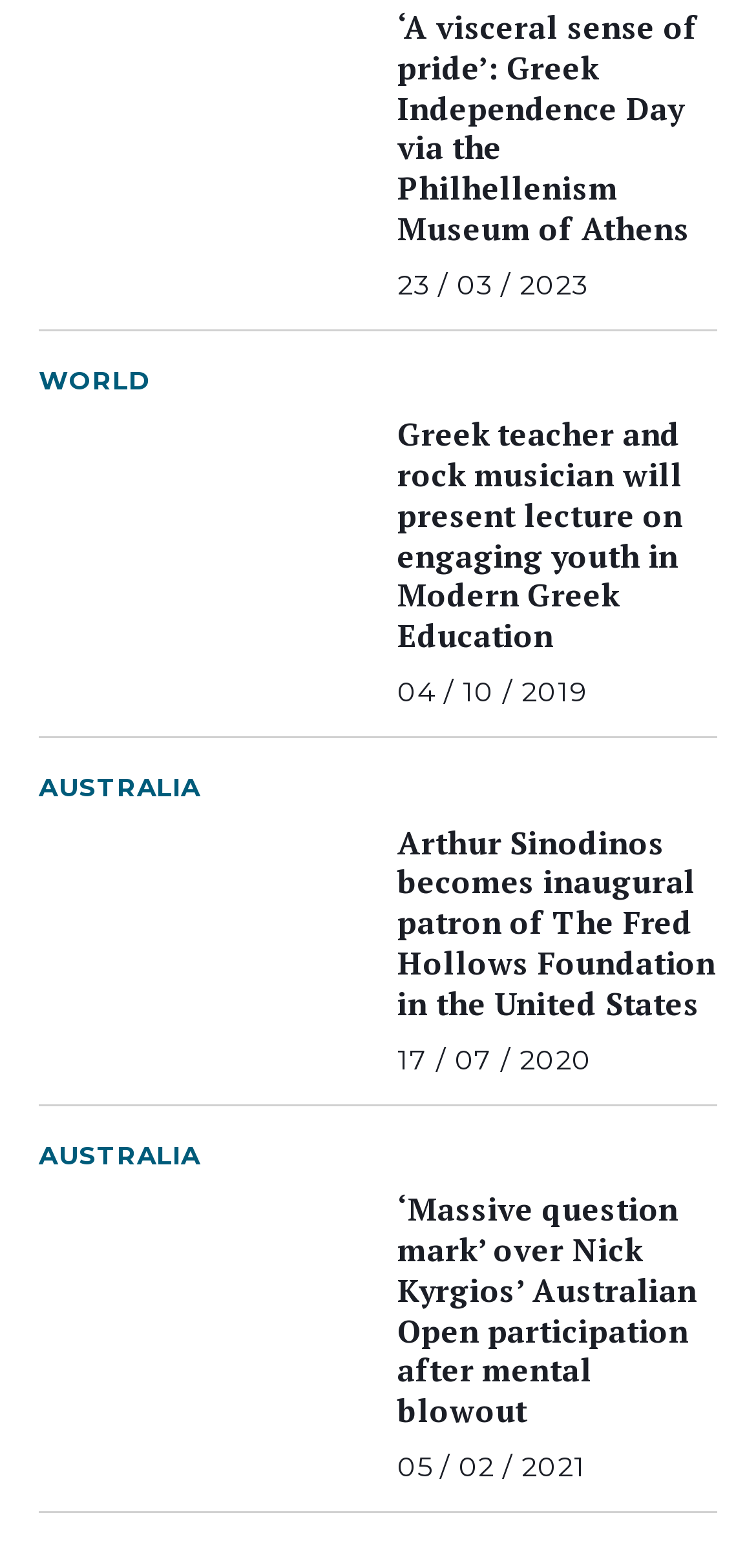From the image, can you give a detailed response to the question below:
How many links are there under the 'AUSTRALIA' category?

I looked at the links on the page and found that there are two links under the 'AUSTRALIA' category: 'AUSTRALIA' appears twice on the page, with different associated links.